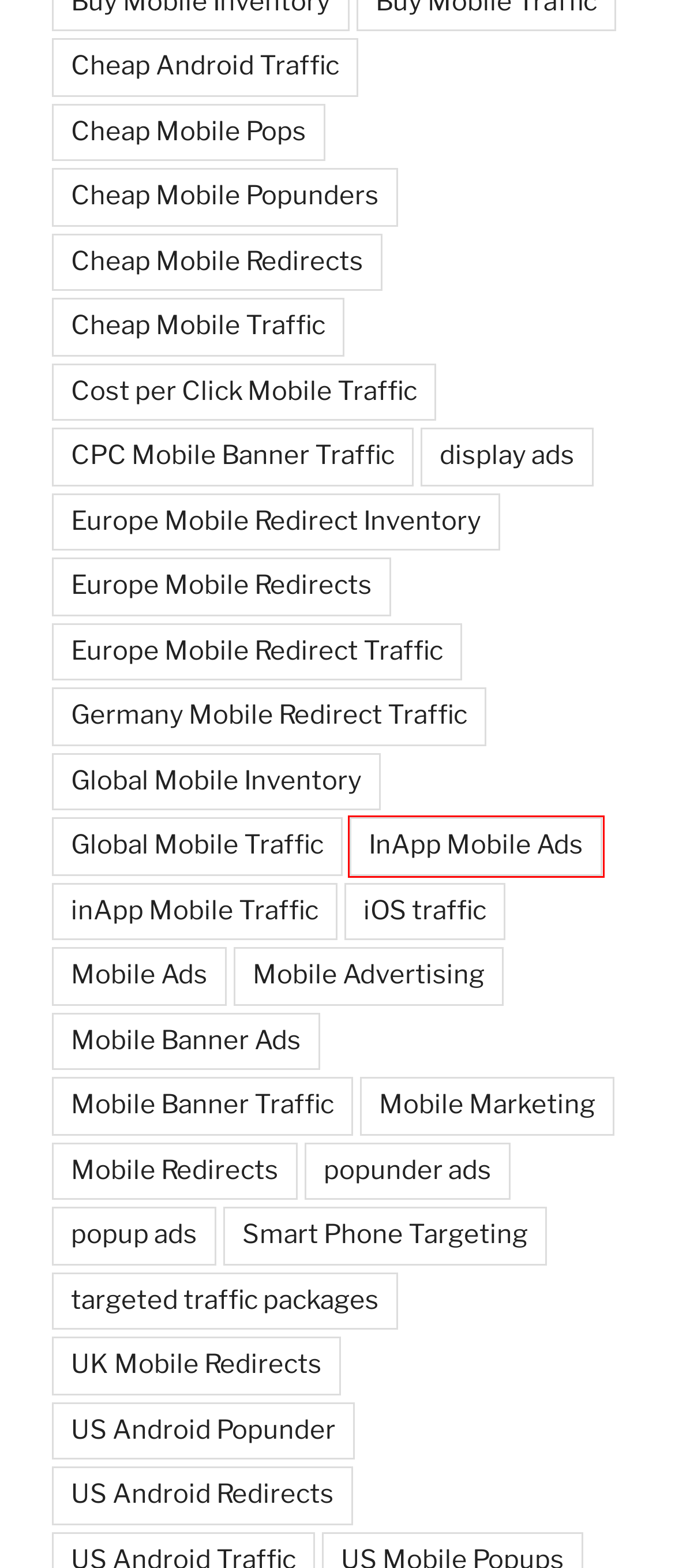You are given a screenshot of a webpage with a red rectangle bounding box around an element. Choose the best webpage description that matches the page after clicking the element in the bounding box. Here are the candidates:
A. Germany Mobile Redirect Traffic
B. CPC Mobile Banner Traffic
C. Mobile Advertising
D. Cheap Mobile Pops
E. Europe Mobile Redirect Traffic
F. InApp Mobile Ads
G. Cheap Mobile Traffic
H. Targeted Traffic Packages

F